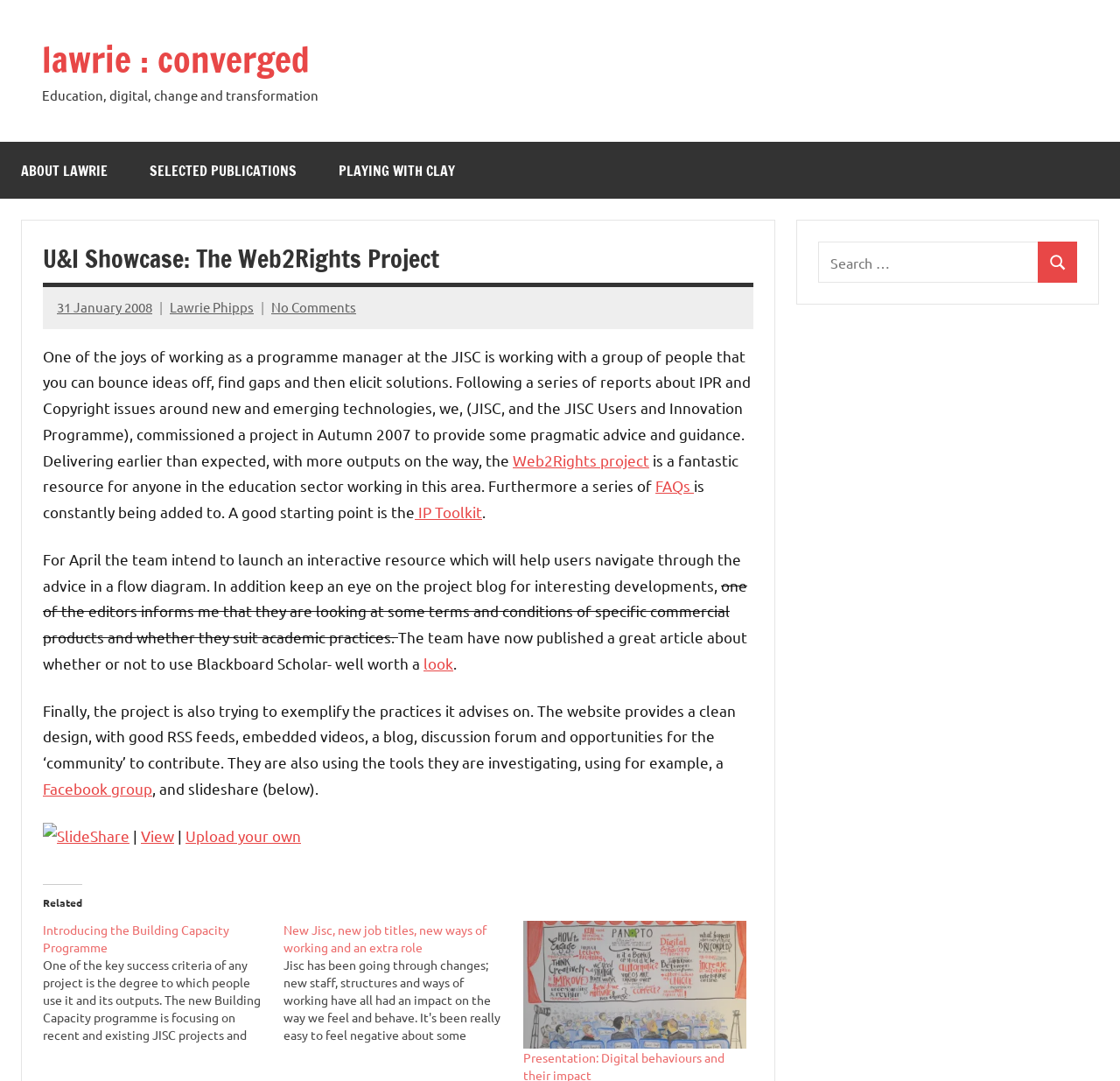Find the bounding box coordinates for the HTML element described in this sentence: "Introducing the Building Capacity Programme". Provide the coordinates as four float numbers between 0 and 1, in the format [left, top, right, bottom].

[0.038, 0.853, 0.205, 0.884]